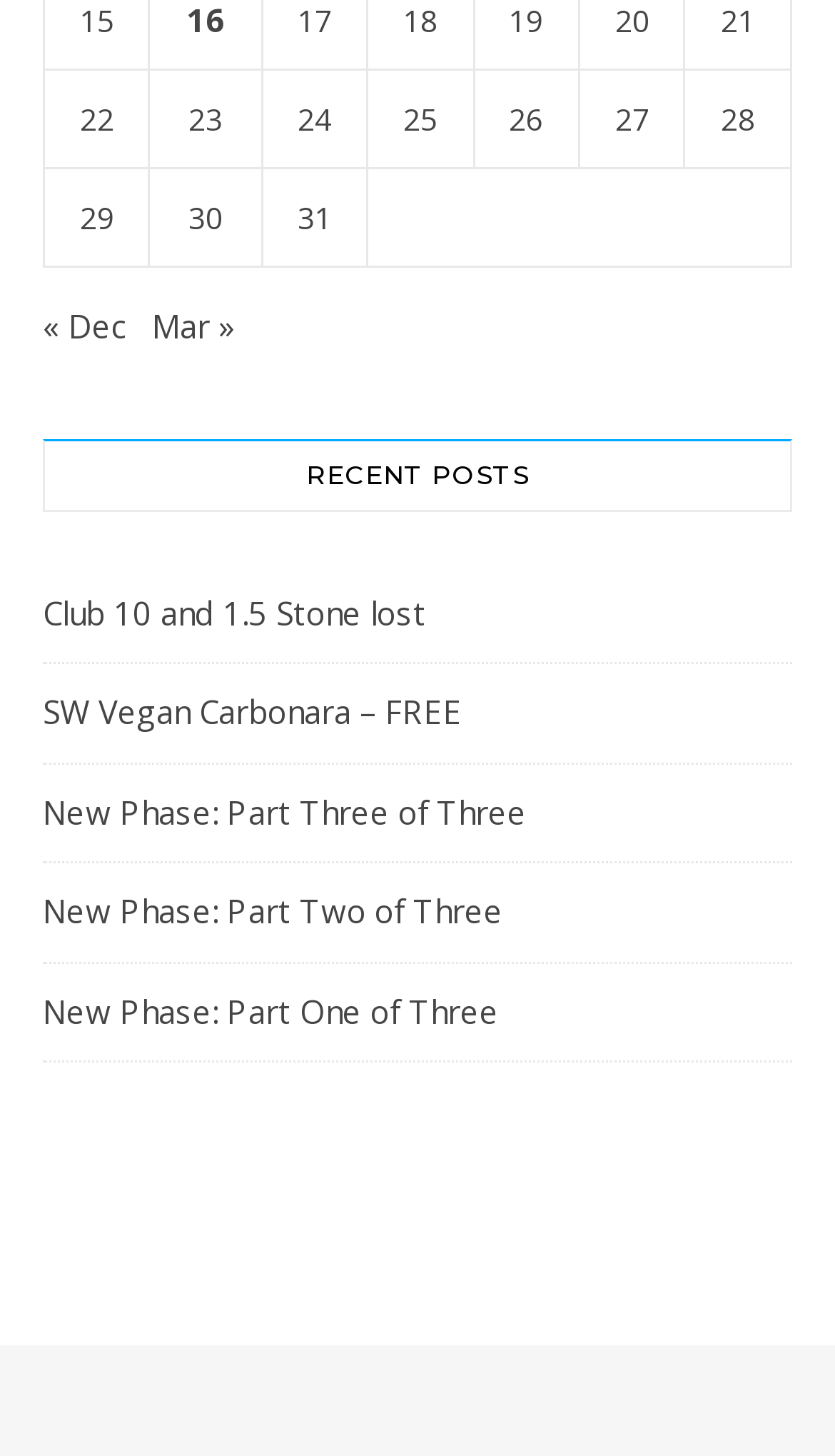Provide your answer in a single word or phrase: 
Is there a next month link?

Yes